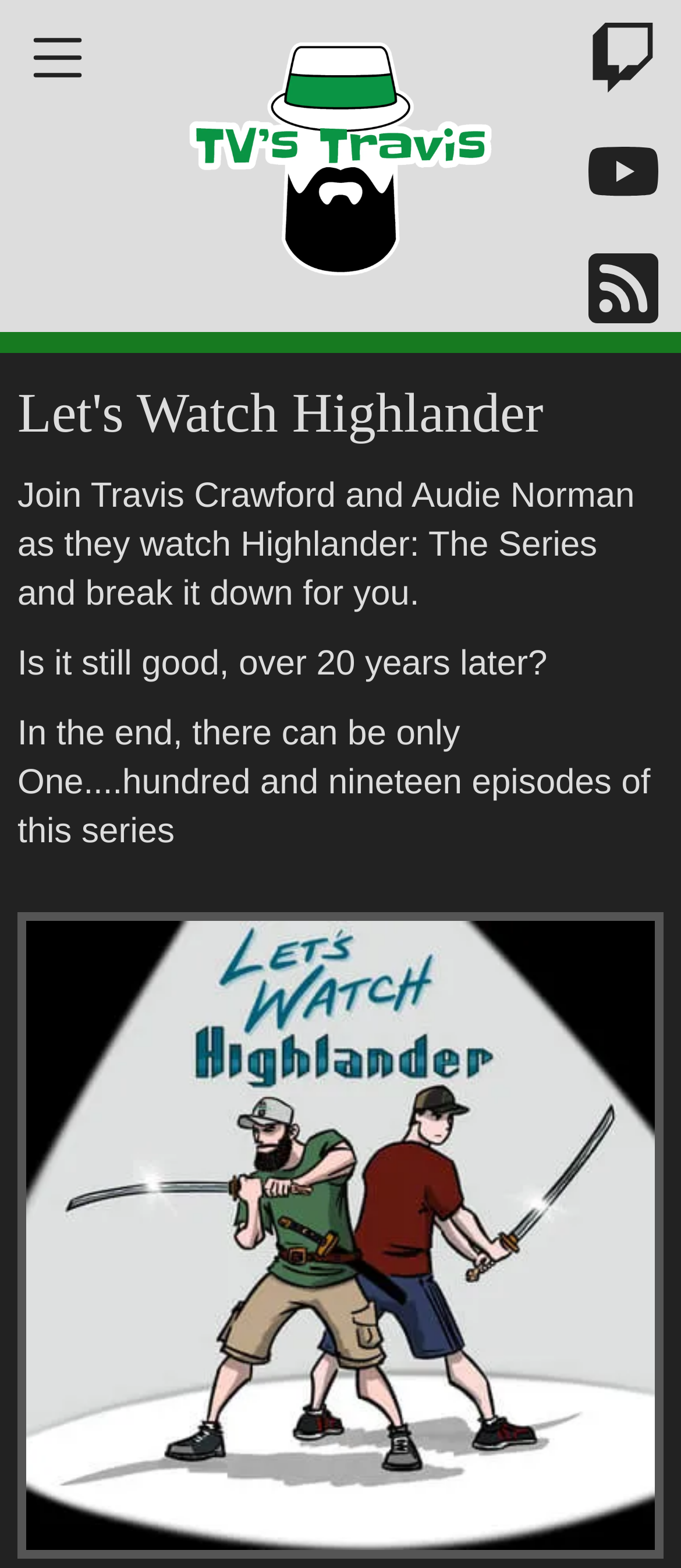Provide an in-depth description of the elements and layout of the webpage.

The webpage is a podcast page for "Let's Watch Highlander Podcast" on TVsTravis.com. At the top left, there is a link to "TV's Travis" with a corresponding figure element. Next to it, on the top left, is an "Open Navigation" button with an image. 

On the top right, there are three links to the podcast's social media profiles: Twitch, YouTube, and RSS Feed, each accompanied by an image. 

Below the navigation section, the main content starts with a heading "Let's Watch Highlander" followed by a brief description of the podcast: "Join Travis Crawford and Audie Norman as they watch Highlander: The Series and break it down for you. Is it still good, over 20 years later?" 

Further down, there is another paragraph of text: "In the end, there can be only One....hundred and nineteen episodes of this series". At the bottom of the page, there is a logo image for the "Let's Watch Highlander Podcast".